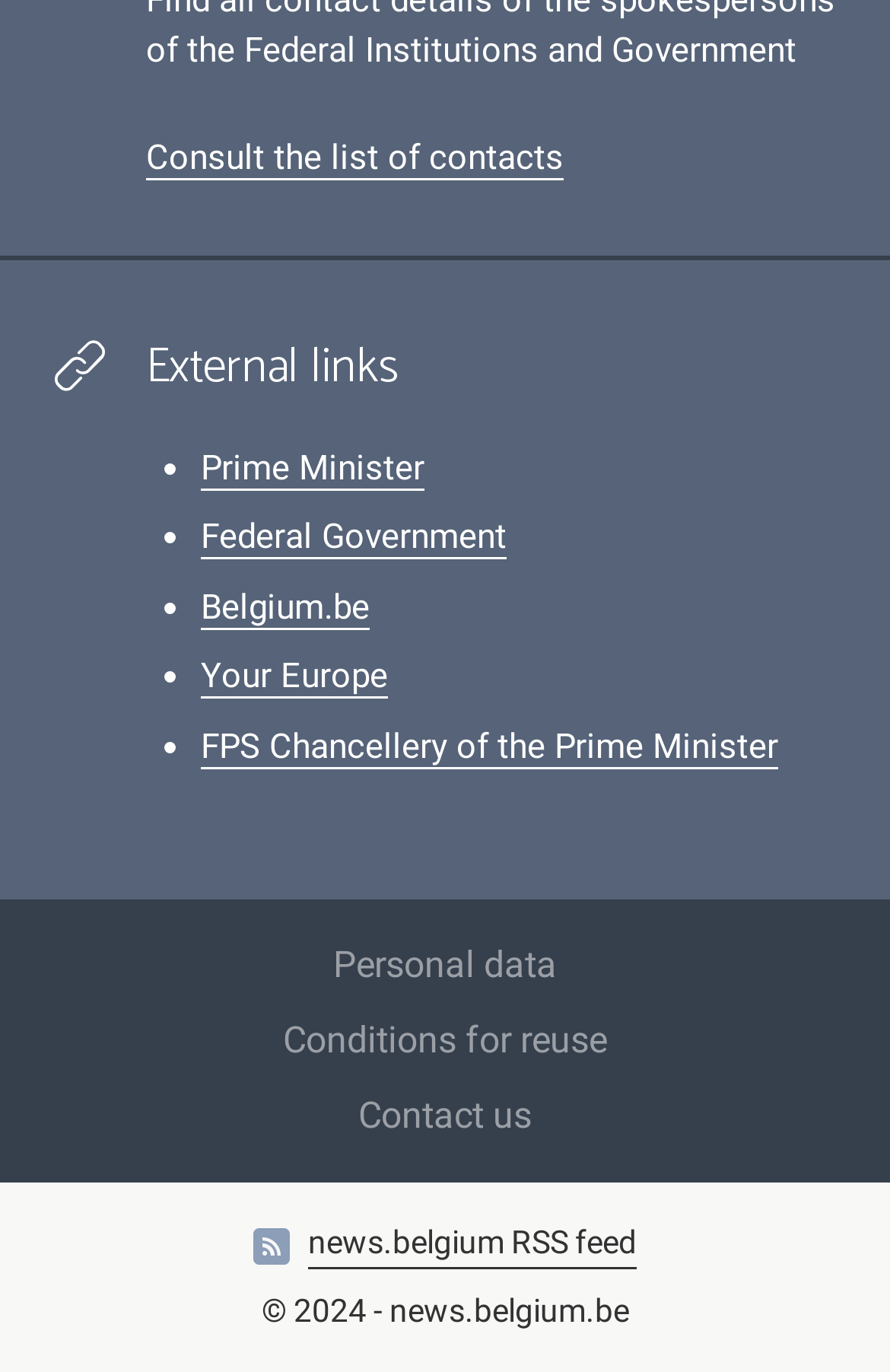Identify the bounding box coordinates of the area that should be clicked in order to complete the given instruction: "Check the FPS Chancellery of the Prime Minister". The bounding box coordinates should be four float numbers between 0 and 1, i.e., [left, top, right, bottom].

[0.226, 0.529, 0.874, 0.56]